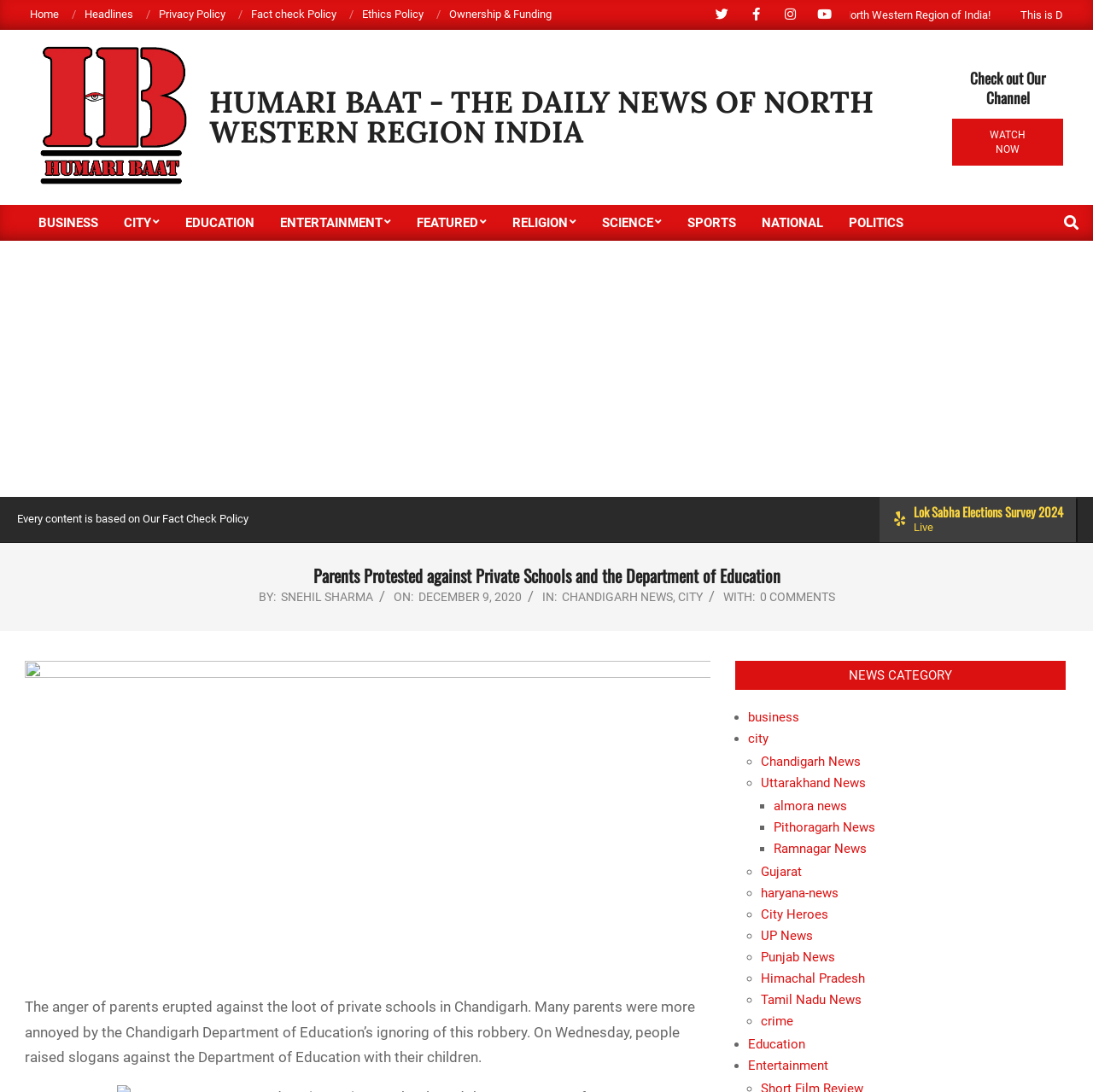Please determine the bounding box coordinates for the element with the description: "Ownership & Funding".

[0.411, 0.007, 0.505, 0.019]